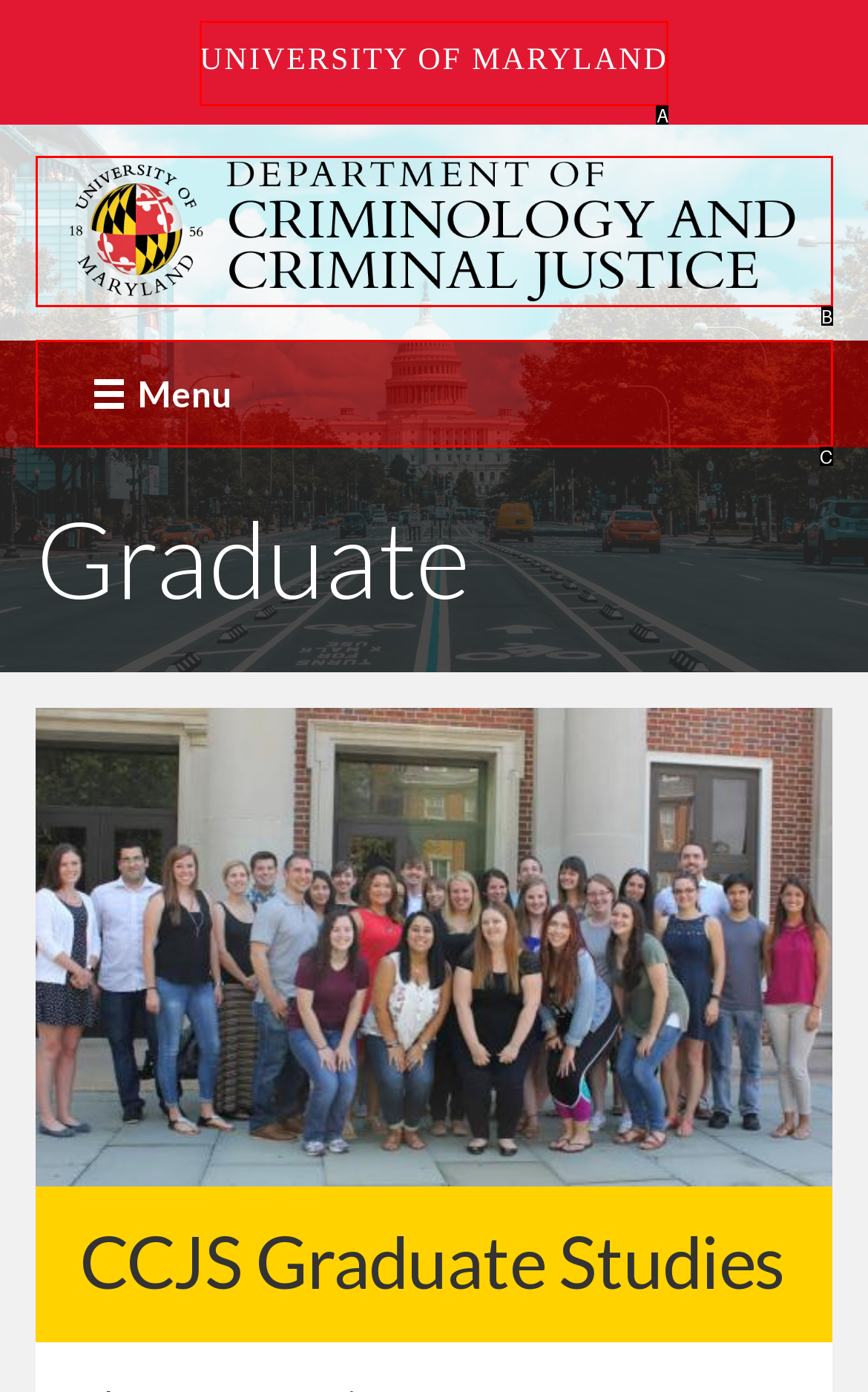Select the letter that corresponds to the description: title="Home". Provide your answer using the option's letter.

B